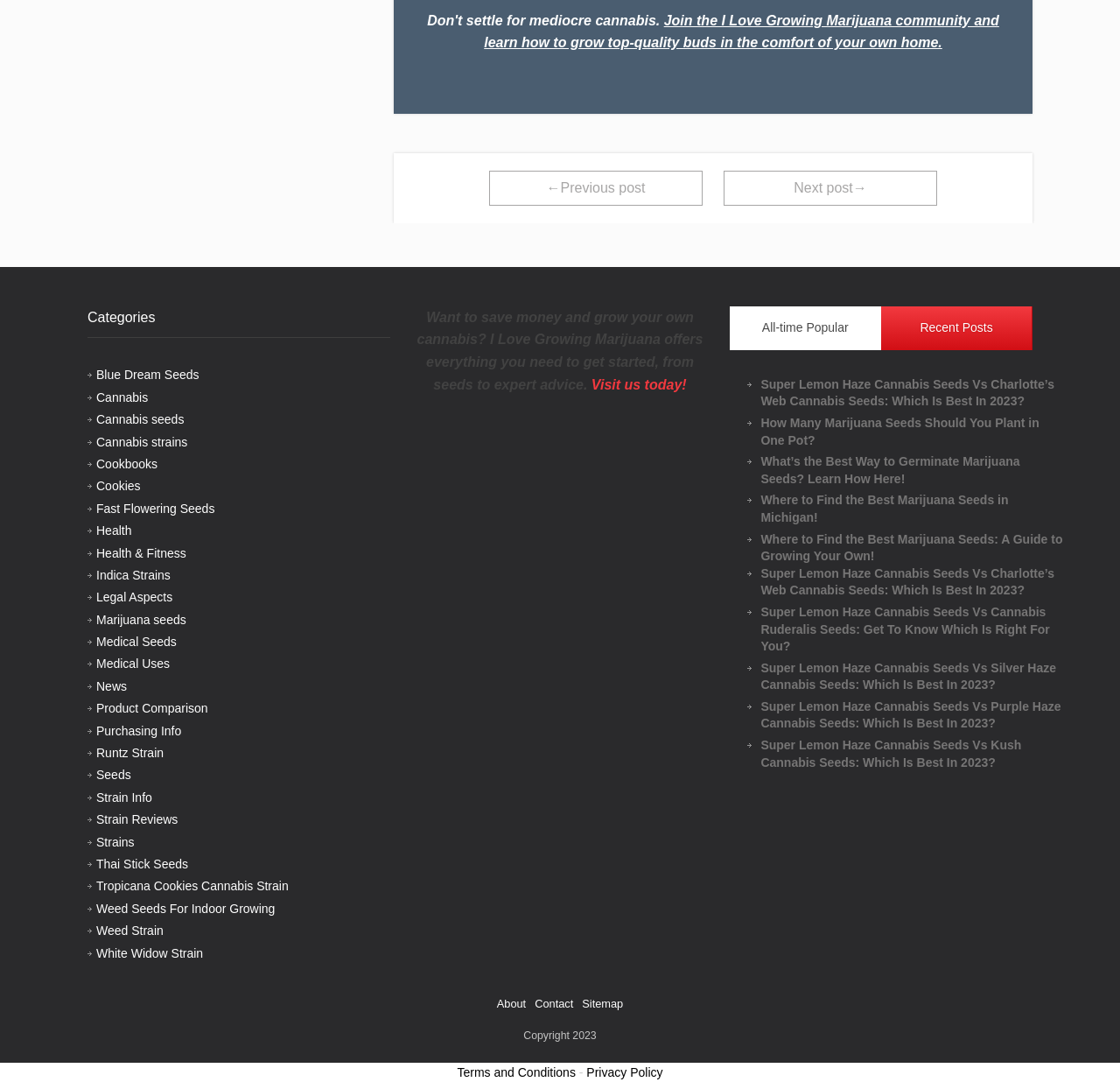Answer the following in one word or a short phrase: 
What is the 'Recent Posts' section for?

To display recent articles